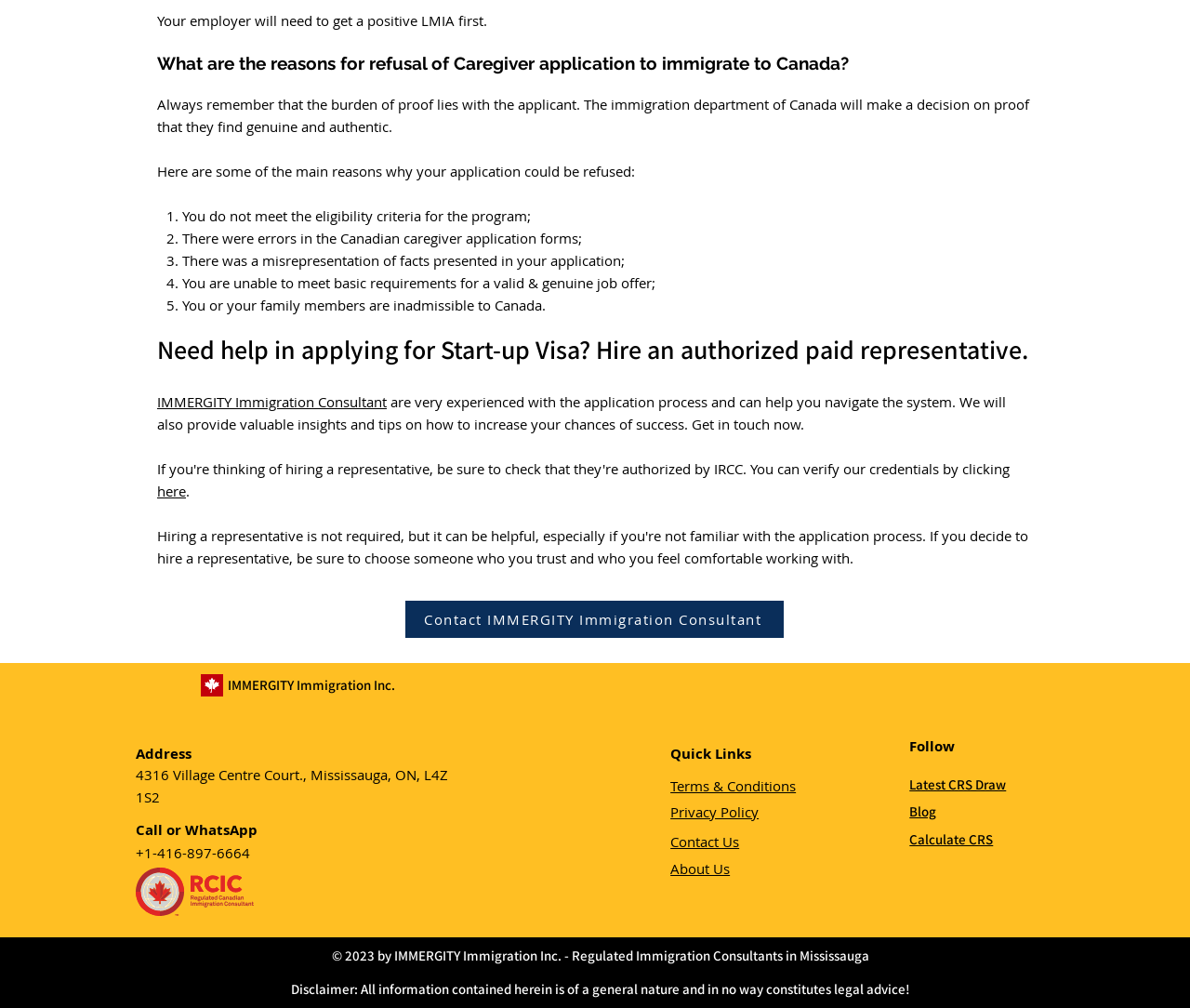Give the bounding box coordinates for this UI element: "Contact IMMERGITY Immigration Consultant". The coordinates should be four float numbers between 0 and 1, arranged as [left, top, right, bottom].

[0.341, 0.596, 0.659, 0.632]